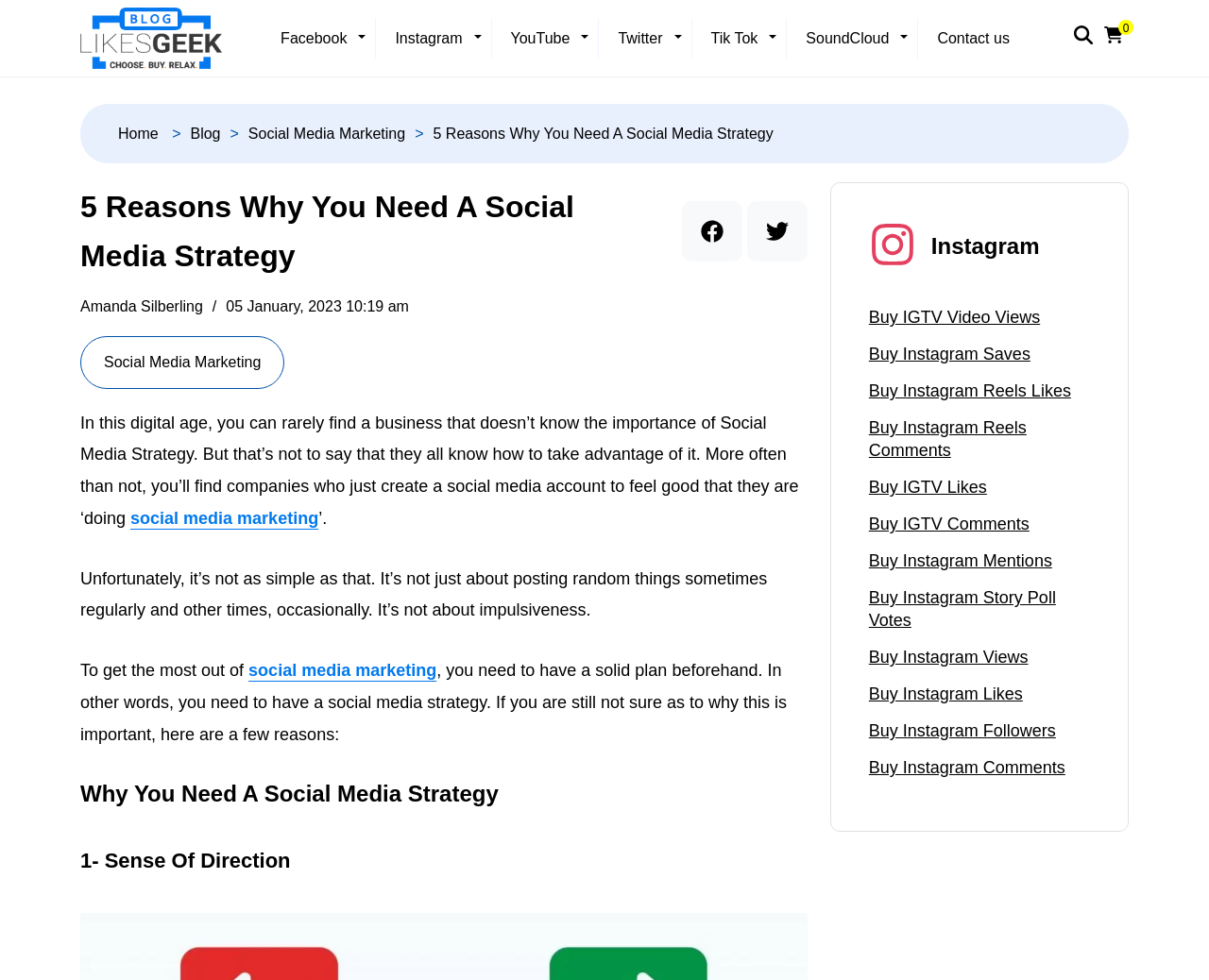Please indicate the bounding box coordinates for the clickable area to complete the following task: "Go to Facebook". The coordinates should be specified as four float numbers between 0 and 1, i.e., [left, top, right, bottom].

[0.224, 0.028, 0.303, 0.05]